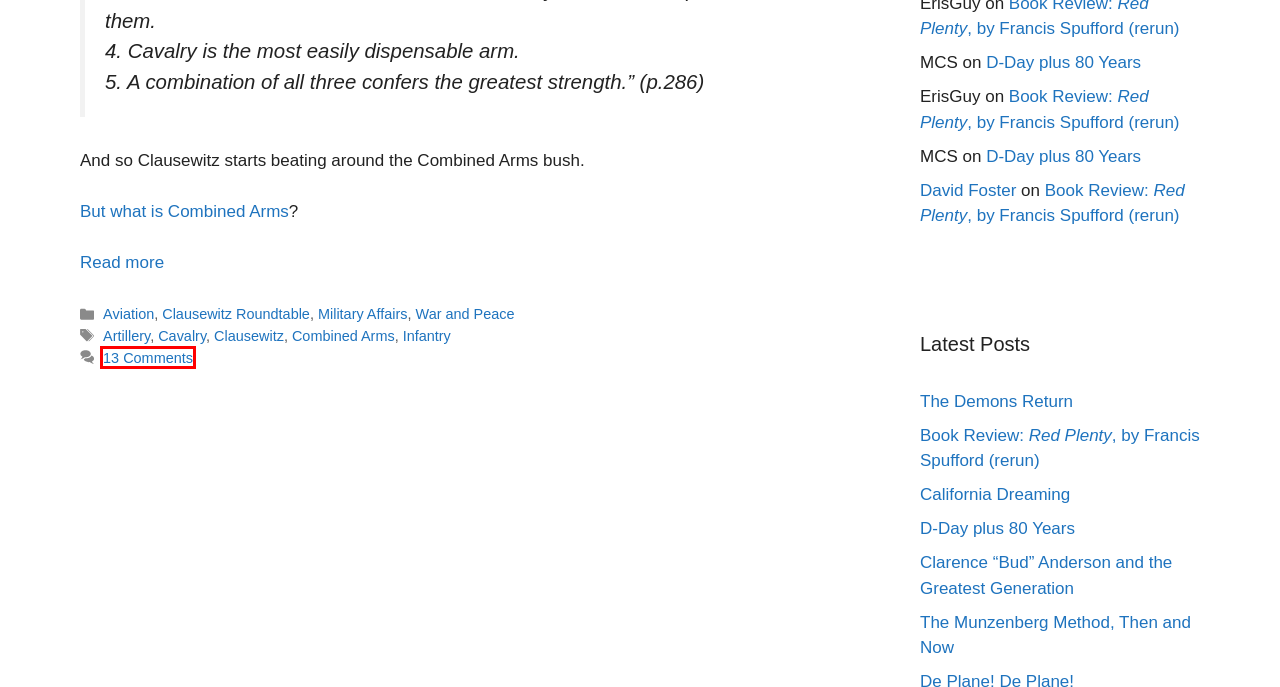A screenshot of a webpage is given with a red bounding box around a UI element. Choose the description that best matches the new webpage shown after clicking the element within the red bounding box. Here are the candidates:
A. California Dreaming – Chicago Boyz
B. D-Day plus 80 Years – Chicago Boyz
C. Transterrestrial Musings | Biting Commentary about Infinity…and Beyond!
D. Infantry – Chicago Boyz
E. blog maverick | the mark cuban weblog
F. Clausewitz, On War, Book V: Clausewitz on Combined Arms – Chicago Boyz
G. Clarence “Bud” Anderson and the Greatest Generation – Chicago Boyz
H. KevinMD.com | Social media's leading physician voice

F